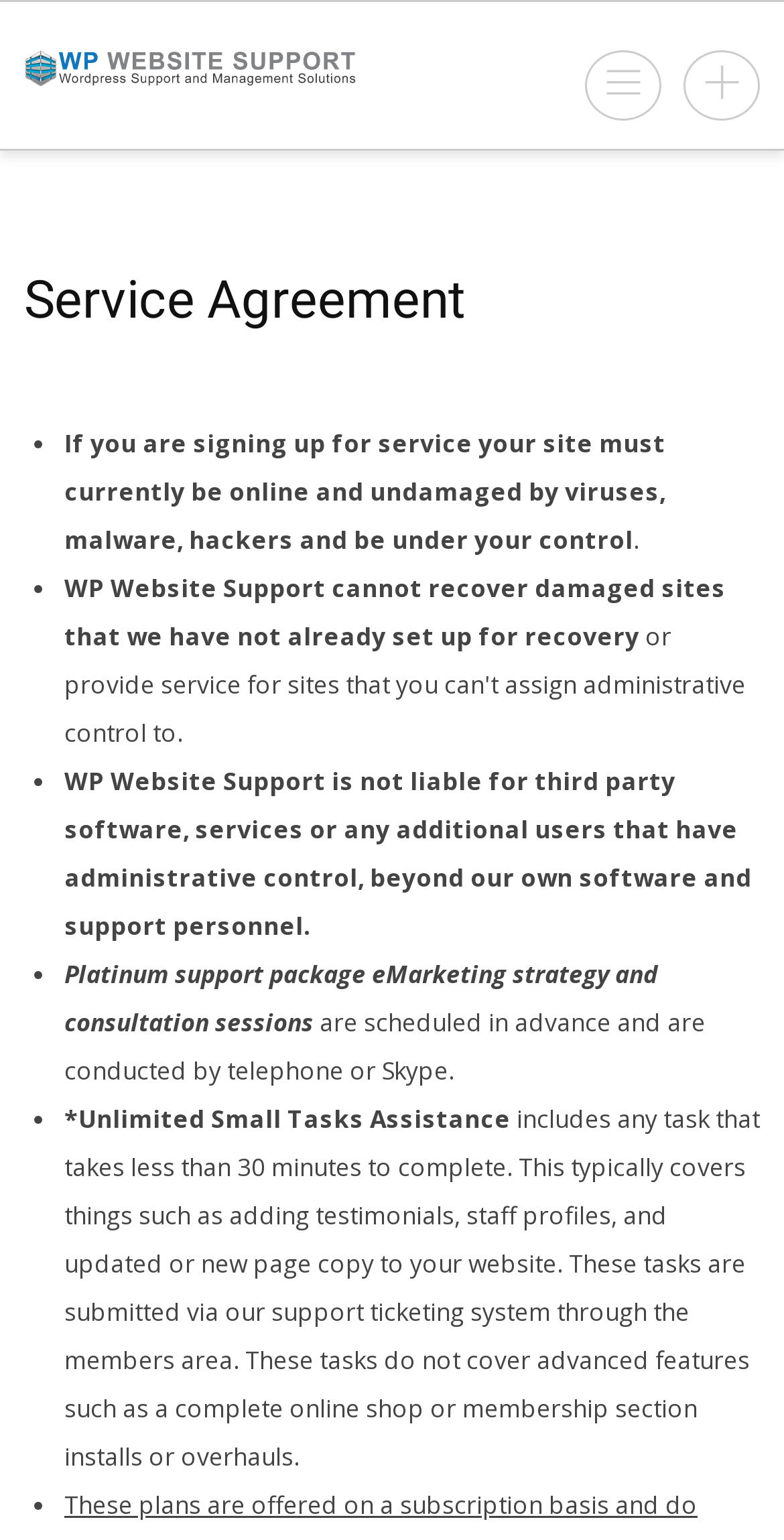What is included in the Platinum support package?
Refer to the image and provide a detailed answer to the question.

The Platinum support package includes eMarketing strategy and consultation, as well as scheduled sessions conducted by telephone or Skype, as mentioned in the service agreement.